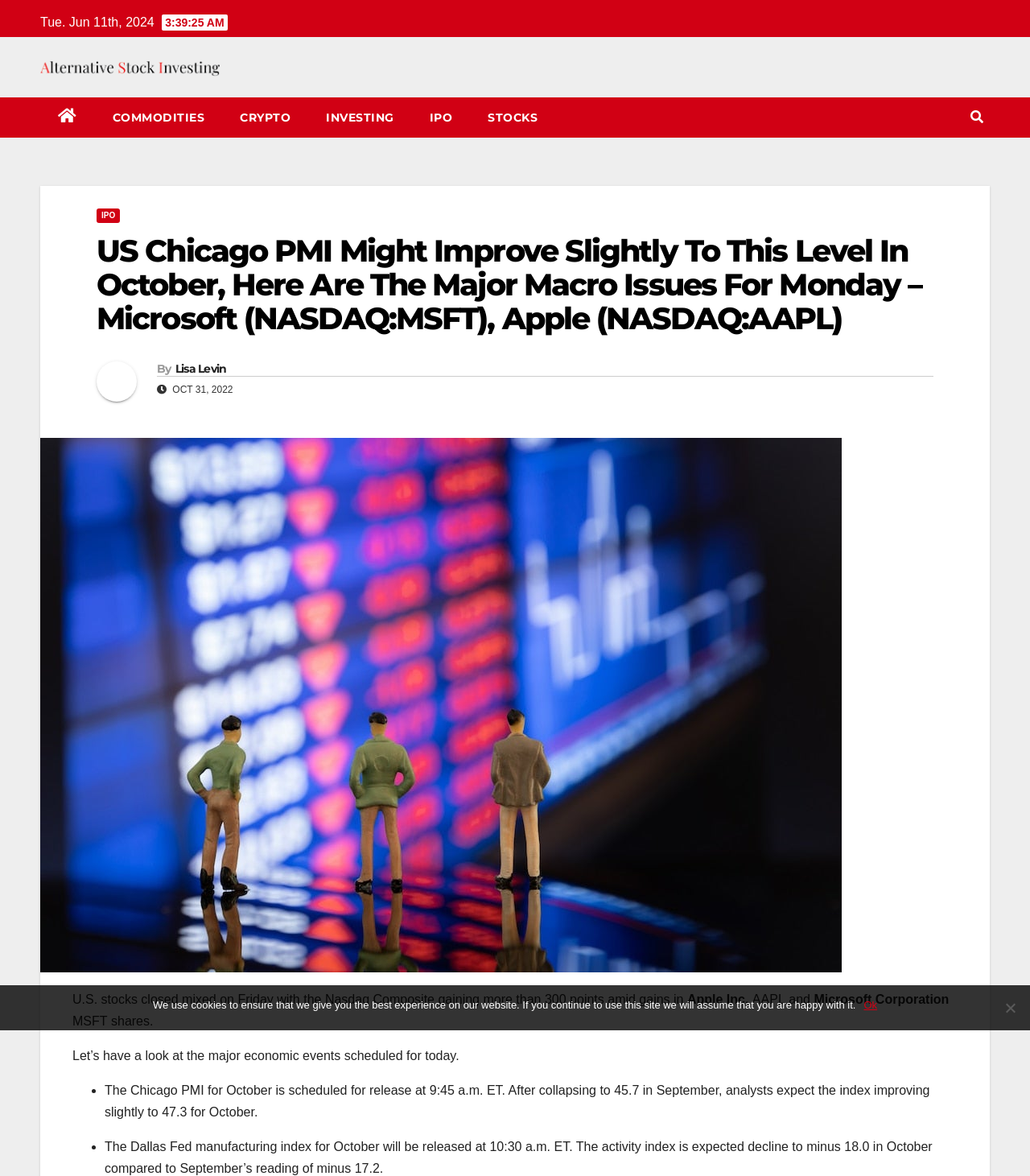What is the expected value of the Chicago PMI for October?
Based on the image, answer the question with a single word or brief phrase.

47.3